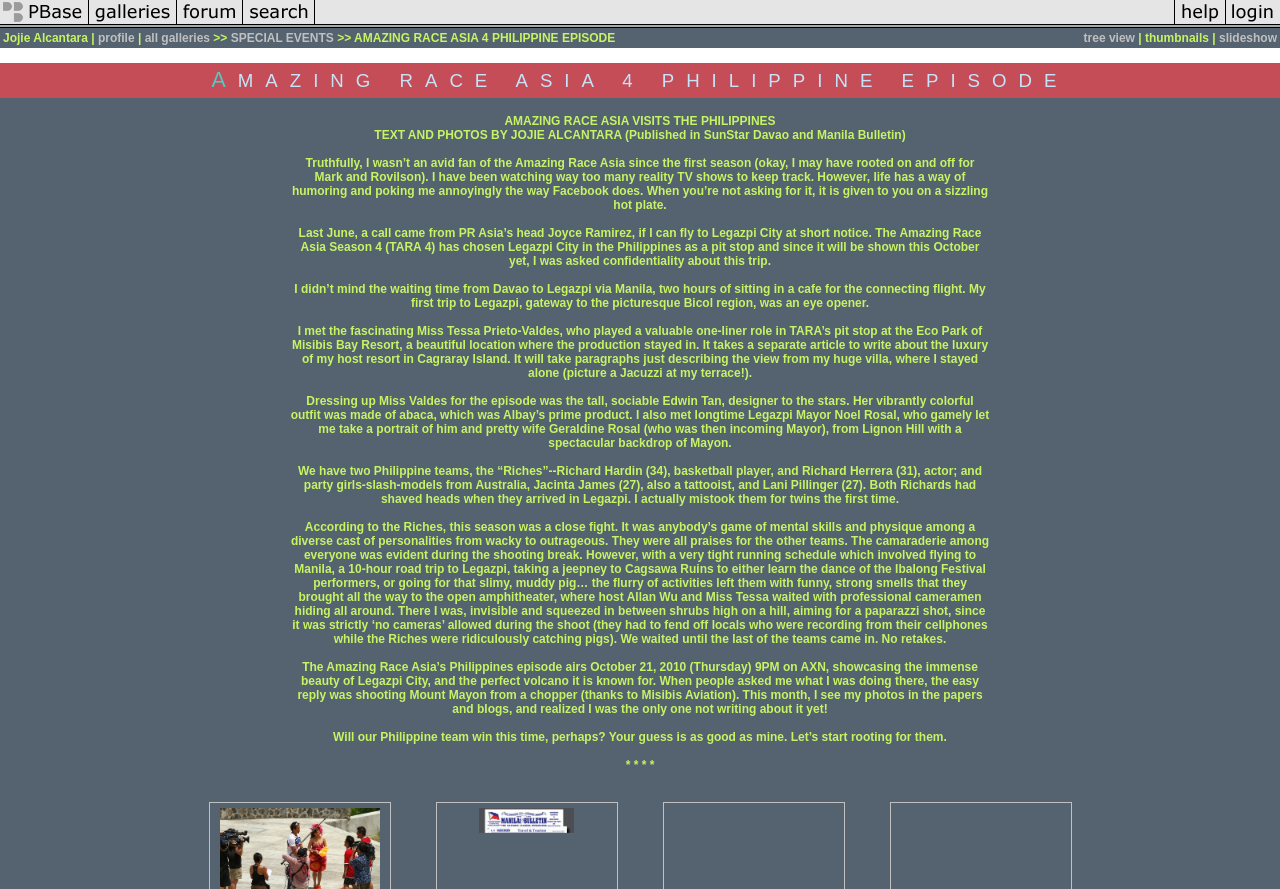Find the bounding box coordinates of the clickable area that will achieve the following instruction: "go to tree view".

[0.847, 0.035, 0.887, 0.051]